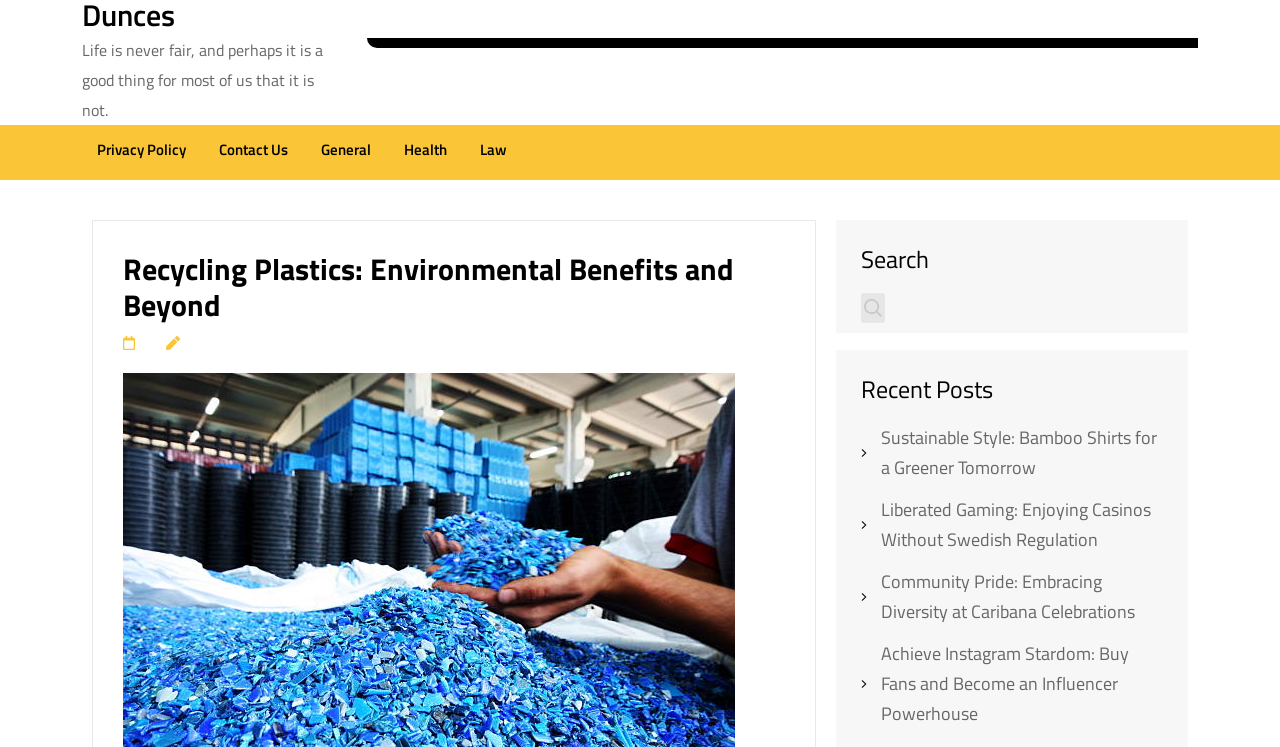Please reply with a single word or brief phrase to the question: 
What is the position of the 'Contact Us' link?

Top-right